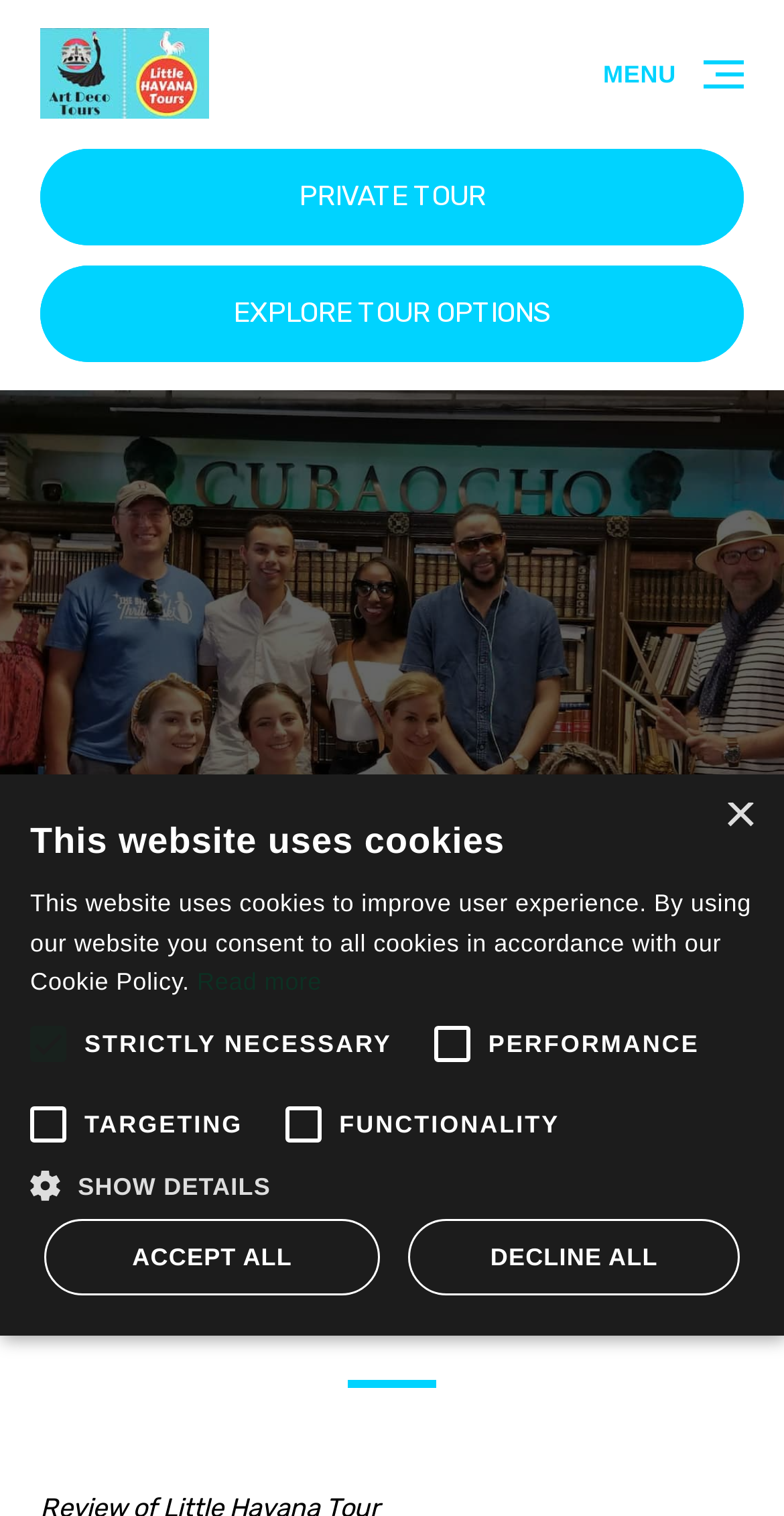Produce an elaborate caption capturing the essence of the webpage.

This webpage is about Art Deco Tours, specifically showcasing testimonials from customers. At the top left, there is a link to the website's homepage, accompanied by an image of the company's logo. To the right of the logo, there is a menu link labeled "MENU". Below the logo, there are two prominent links: "PRIVATE TOUR" and "EXPLORE TOUR OPTIONS", which take up most of the top section of the page.

The main content of the page is an image that spans the entire width of the page, showcasing an Art Deco Walking Tour. Below the image, there is a heading that reads "Testimonials", followed by a subheading that invites users to read reviews on various sites, consistently rated 5 stars.

Further down, there is a horizontal separator, and below it, a notification alert about the website's use of cookies. The alert contains a "Close" button, and a brief message explaining the website's cookie policy. There are also links to read more about the policy and buttons to accept or decline all cookies.

On the right side of the page, there are checkboxes for different types of cookies, including strictly necessary, performance, targeting, and functionality cookies. Below the checkboxes, there are buttons to show details, accept all, or decline all cookies.